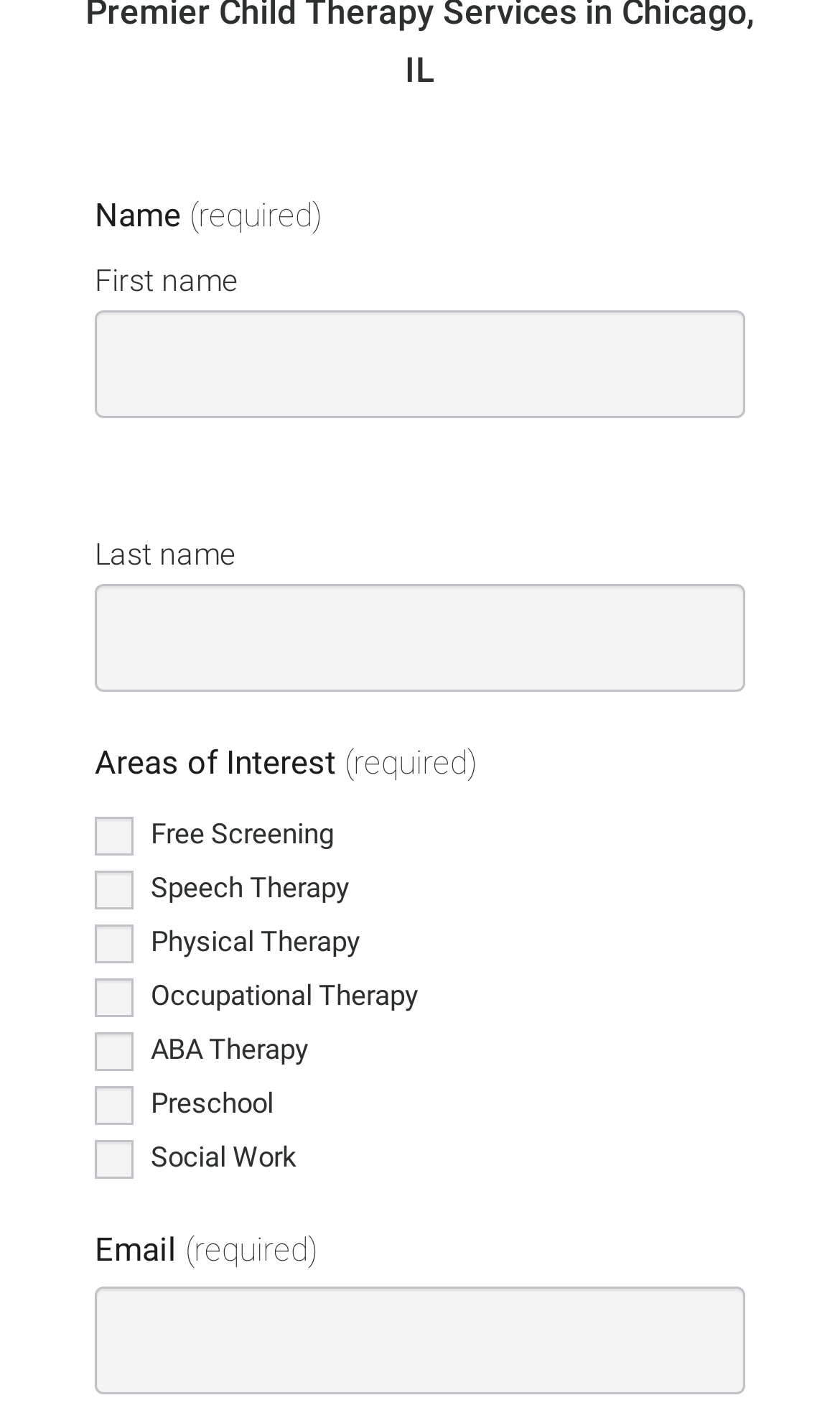Please determine the bounding box coordinates of the element's region to click for the following instruction: "Fill in the last name".

[0.113, 0.412, 0.887, 0.488]